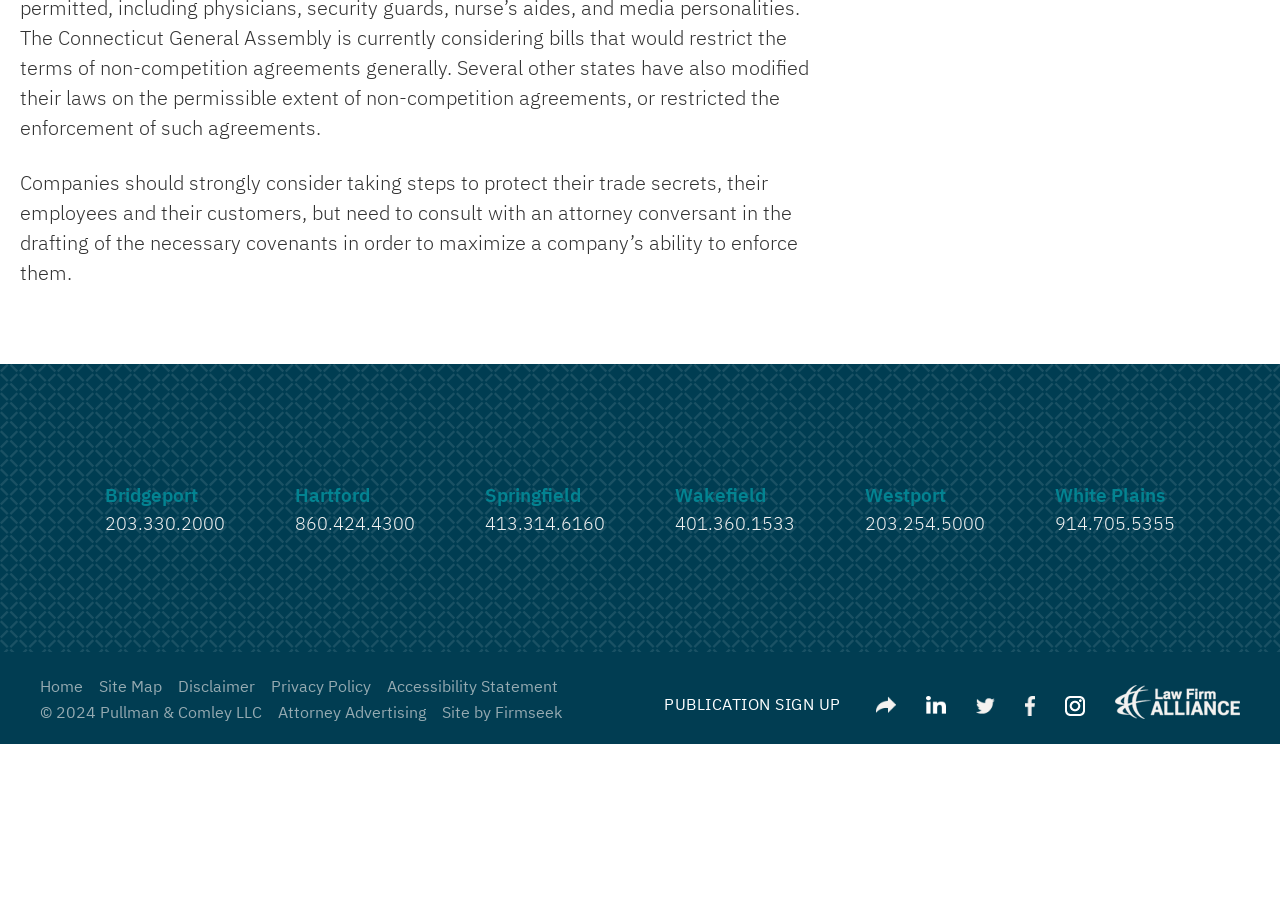Determine the bounding box coordinates of the region that needs to be clicked to achieve the task: "Click on the 'LinkedIn' link".

[0.724, 0.763, 0.739, 0.785]